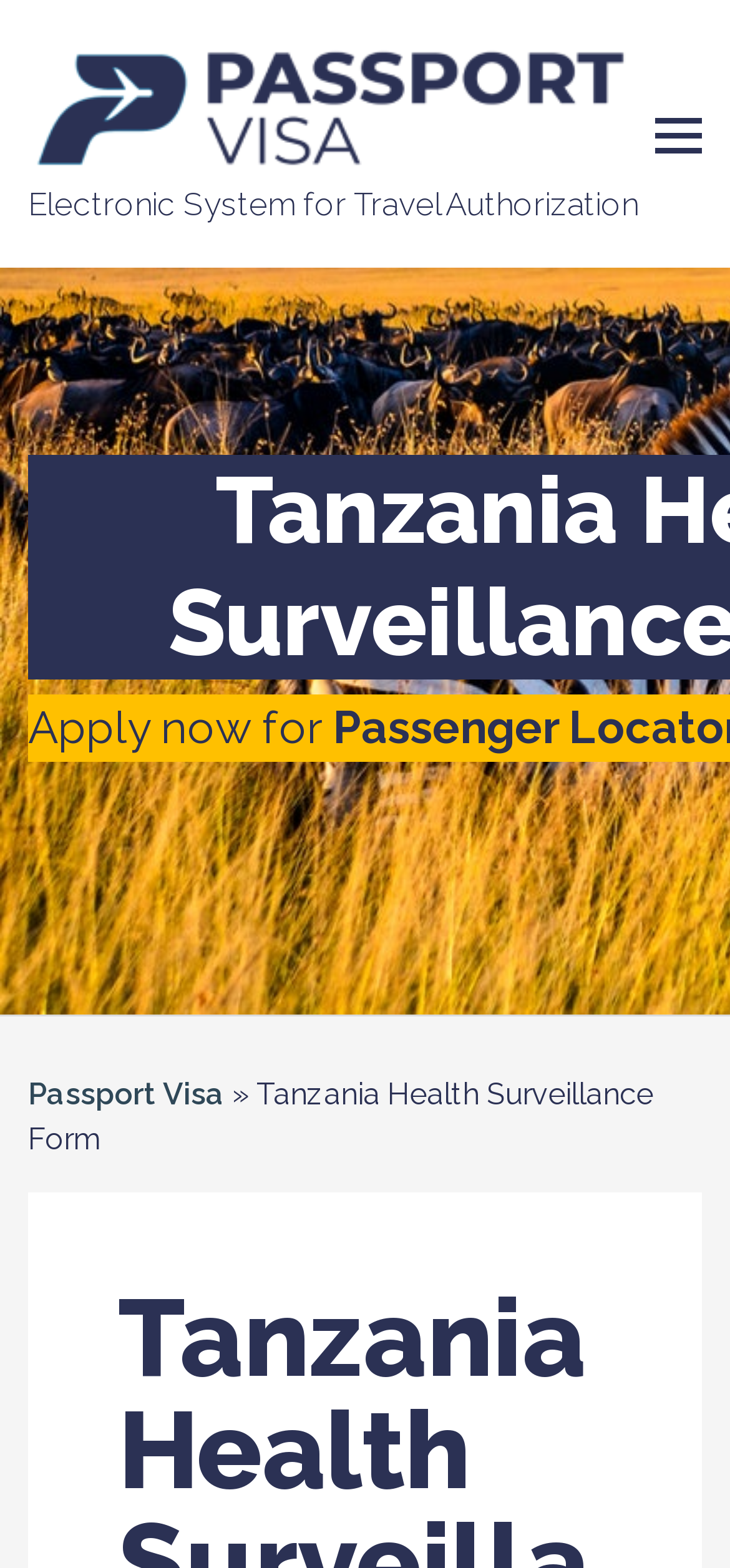Given the element description, predict the bounding box coordinates in the format (top-left x, top-left y, bottom-right x, bottom-right y). Make sure all values are between 0 and 1. Here is the element description: Passport Visa

[0.038, 0.686, 0.308, 0.709]